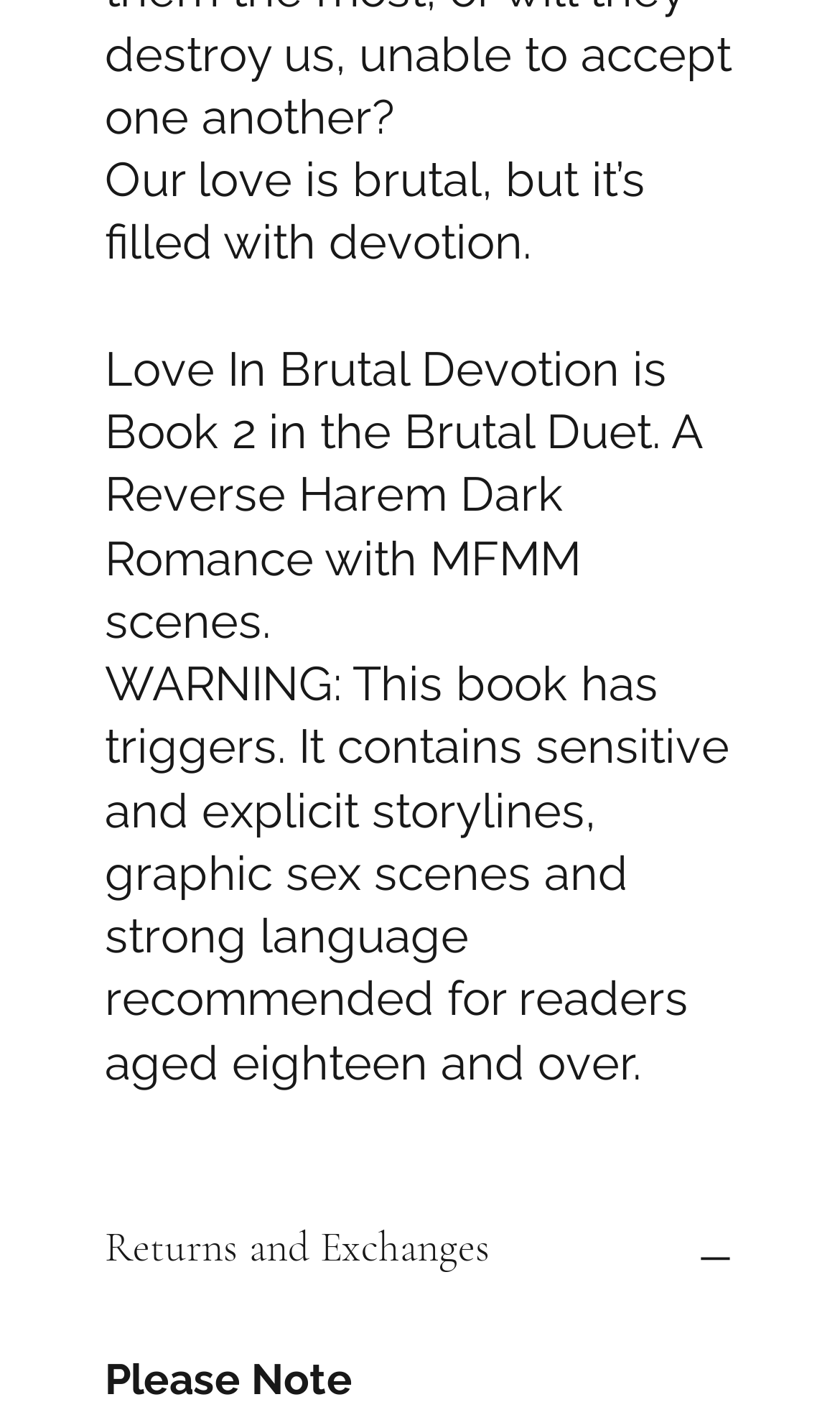Please determine the bounding box coordinates of the element to click in order to execute the following instruction: "Click on 'Returns and Exchanges'". The coordinates should be four float numbers between 0 and 1, specified as [left, top, right, bottom].

[0.103, 0.162, 0.718, 0.21]